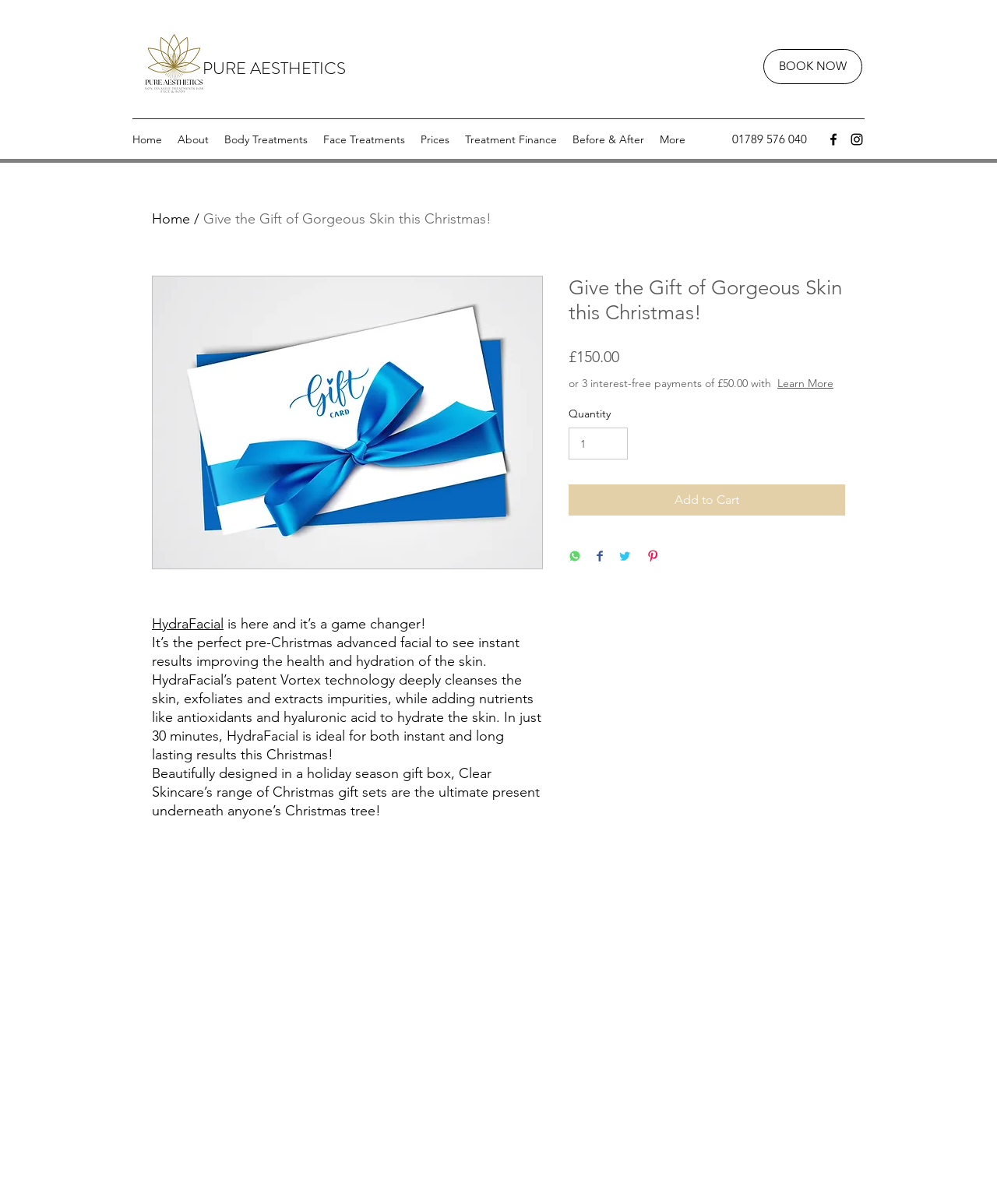Generate a thorough caption that explains the contents of the webpage.

This webpage is about HydraFacial, a skincare treatment, and its availability as a Christmas gift. At the top left corner, there is a PURE logo image, and next to it, a heading "PURE AESTHETICS" is displayed. On the top right corner, a "BOOK NOW" link is situated. Below the logo, a navigation menu is presented, containing links to "Home", "About", "Body Treatments", "Face Treatments", "Prices", "Treatment Finance", "Before & After", and "More". 

A phone number "01789 576 040" is displayed on the top right side. Next to it, a social media bar with links to Facebook and Instagram is situated. 

The main content of the webpage is divided into sections. The first section has a heading "Give the Gift of Gorgeous Skin this Christmas!" and an image related to the topic. Below the heading, a paragraph describes HydraFacial as a game-changing skincare treatment that provides instant results. Another paragraph explains the benefits of HydraFacial's patent Vortex technology. 

The next section presents a Christmas gift set from Clear Skincare, with a price of £150.00 or three interest-free payments of £50.00. There are buttons to "Learn More" and "Add to Cart", as well as options to share the product on WhatsApp, Facebook, Twitter, and Pinterest. 

At the bottom of the page, an iframe is embedded, displaying an online store.